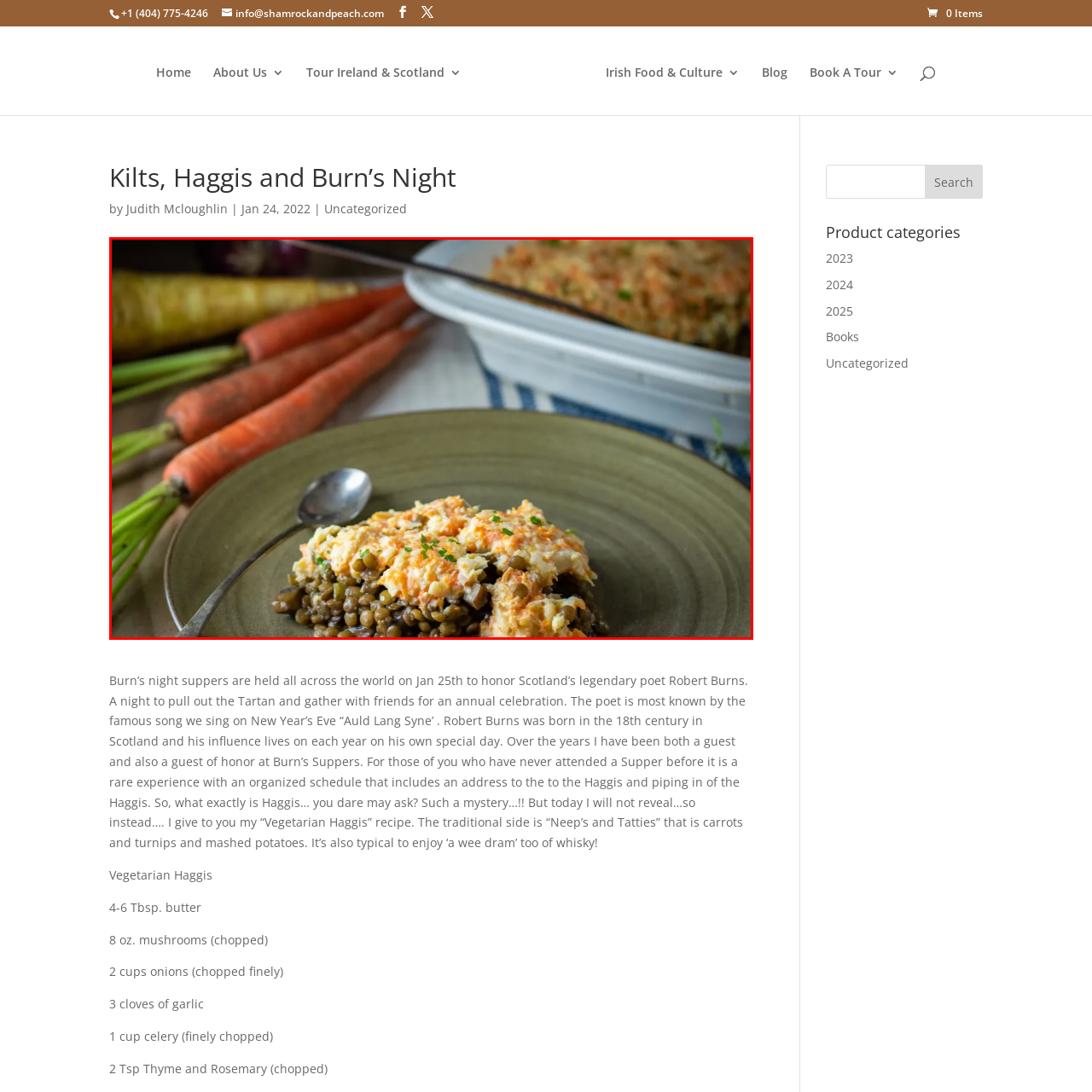Focus on the area marked by the red boundary, What is the purpose of the additional haggis in the serving dish? Answer concisely with a single word or phrase.

For sharing